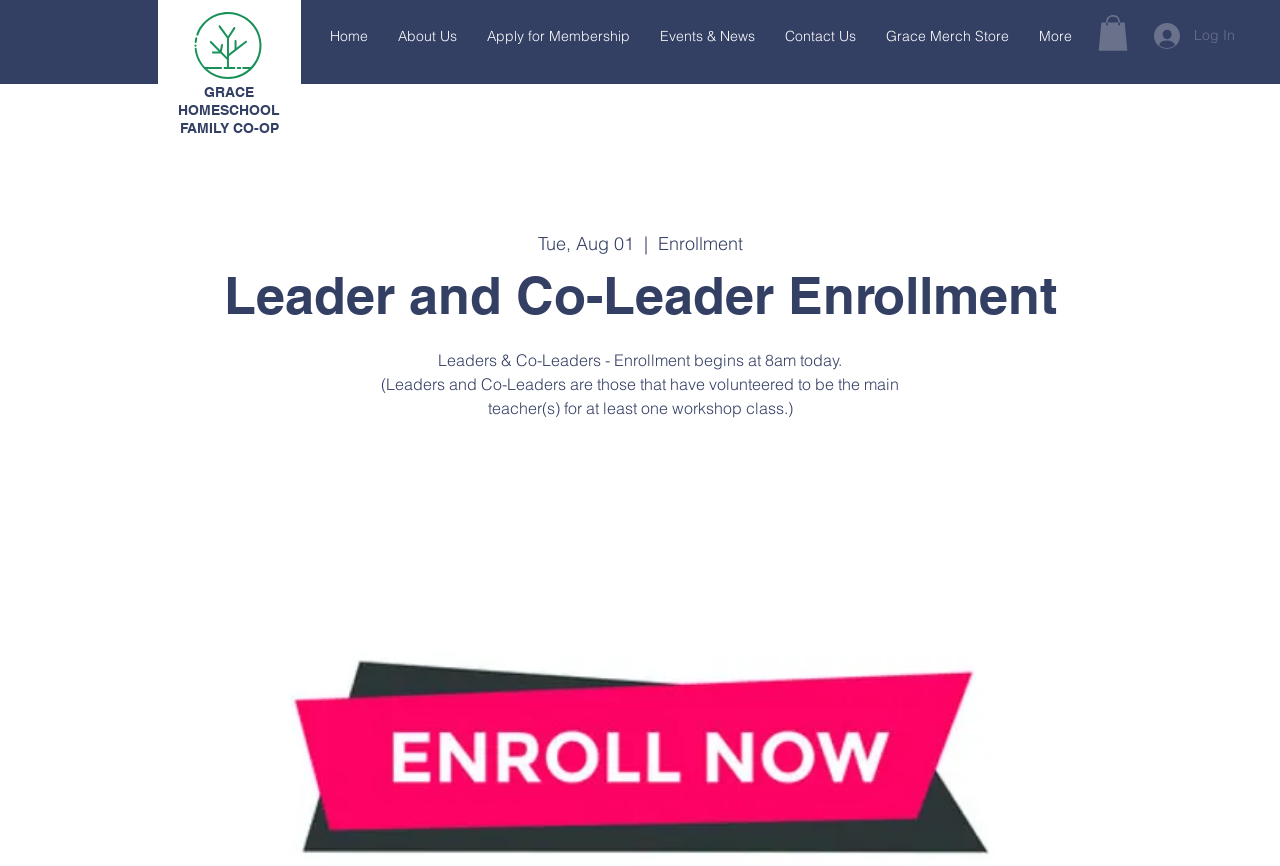Determine and generate the text content of the webpage's headline.

Leader and Co-Leader Enrollment